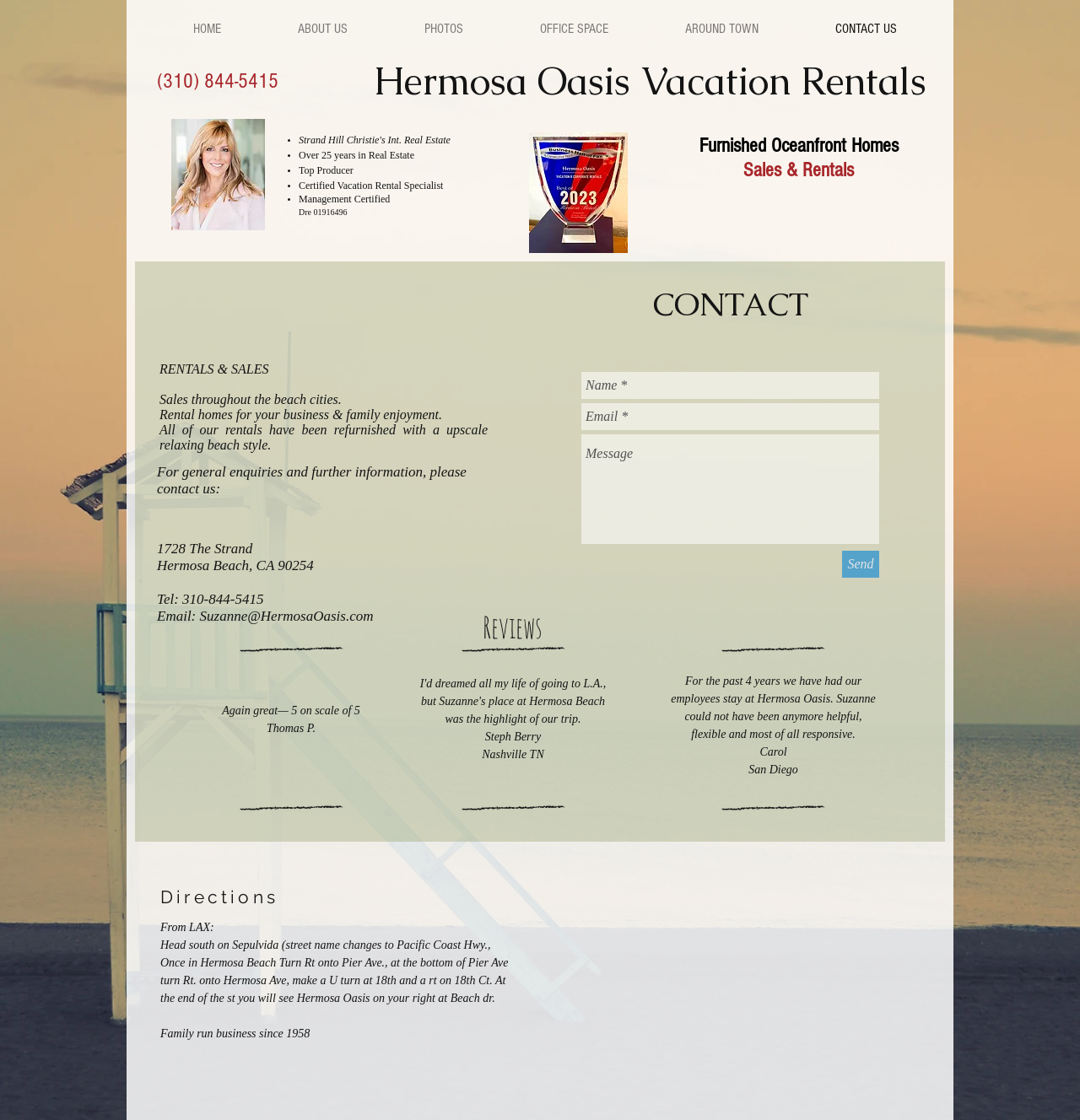How many years of experience does Suzanne Rampe have in real estate?
Using the screenshot, give a one-word or short phrase answer.

Over 25 years